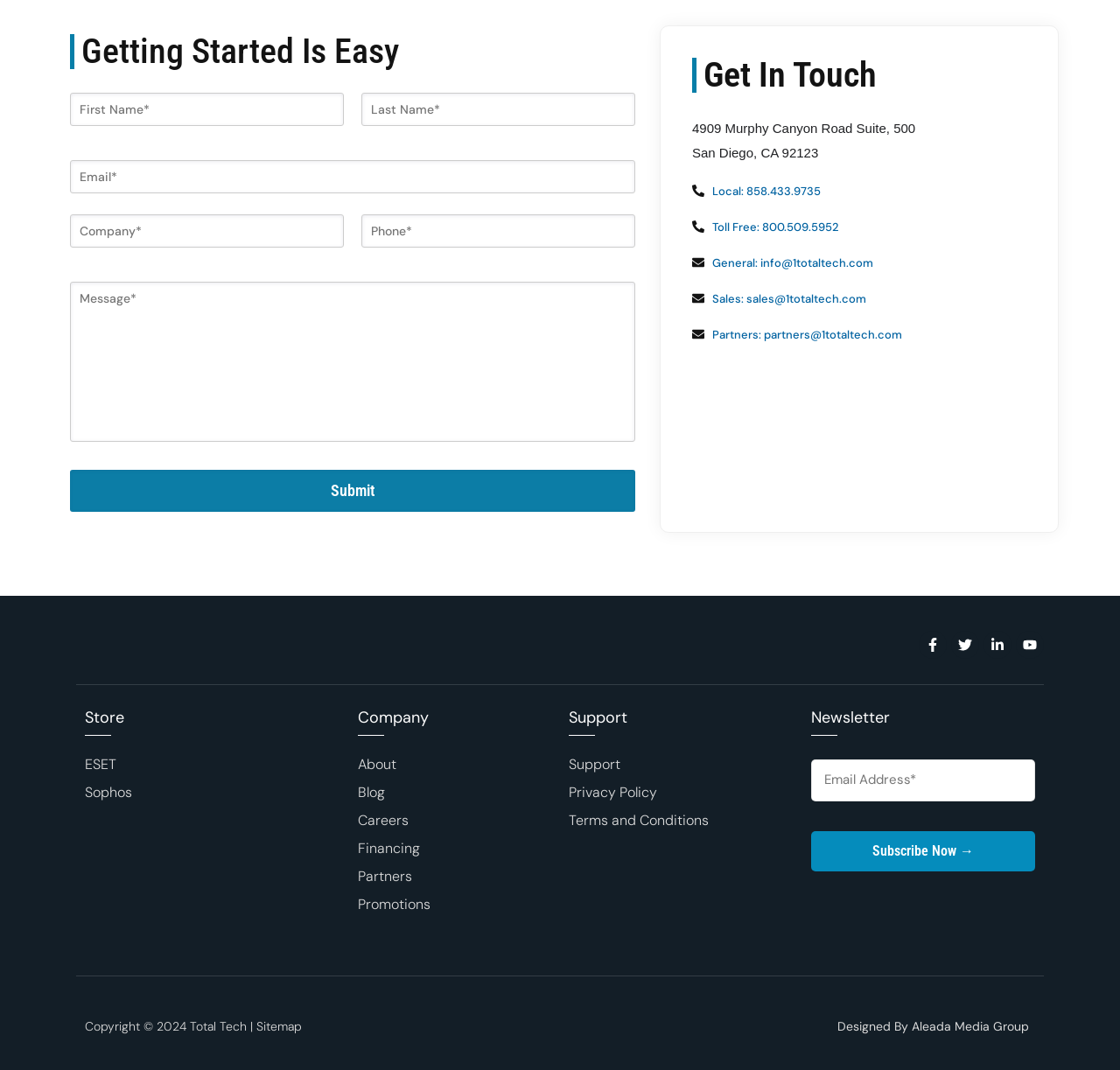What is the company's phone number?
Relying on the image, give a concise answer in one word or a brief phrase.

858.433.9735